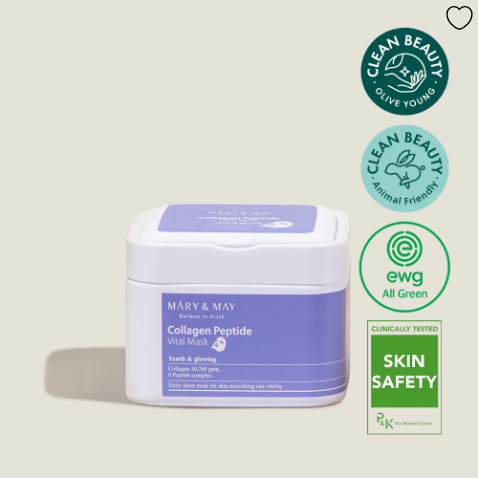Refer to the screenshot and give an in-depth answer to this question: What is the color of the jar?

The caption explicitly states that the product is presented in a 'sleek, white jar', which indicates the color of the jar.